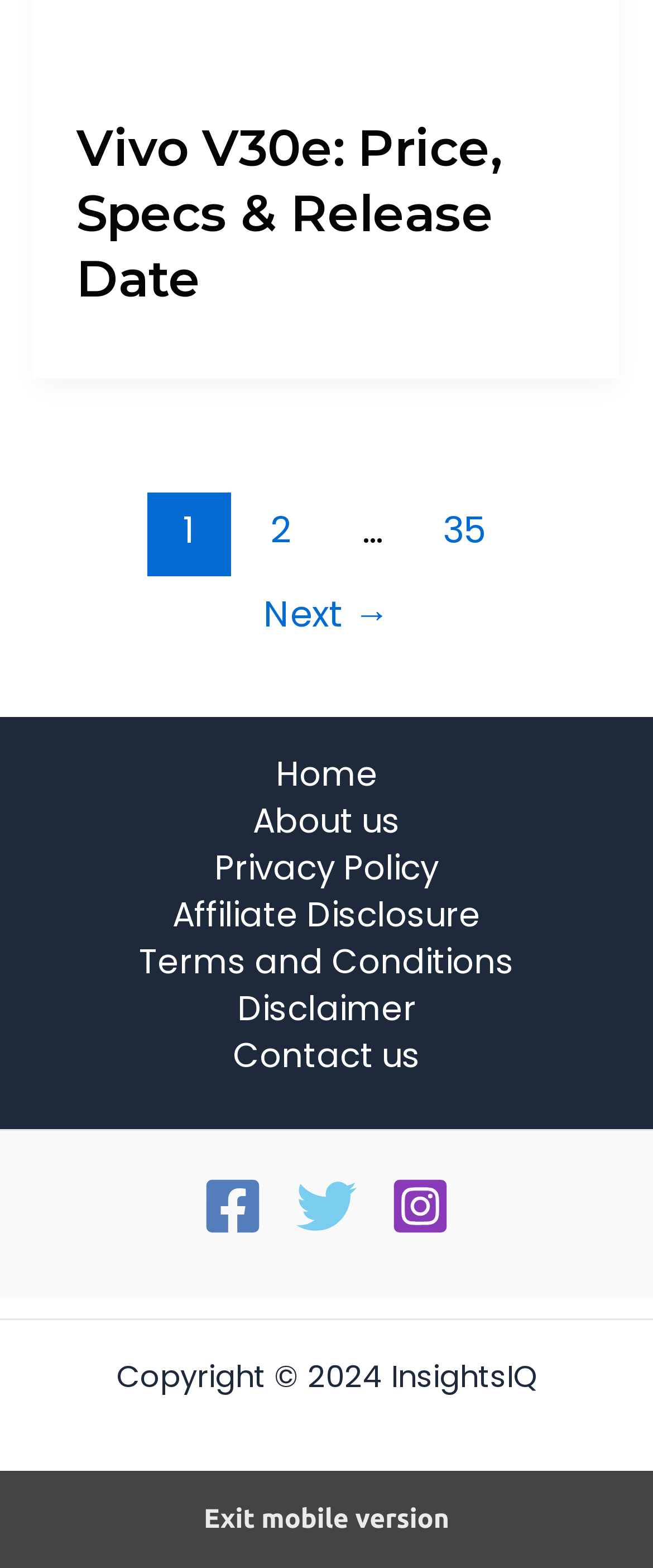How many navigation links are there?
Use the information from the screenshot to give a comprehensive response to the question.

The number of navigation links can be determined by looking at the site navigation section at the bottom of the webpage, which contains links to 'Home', 'About us', 'Privacy Policy', 'Affiliate Disclosure', 'Terms and Conditions', 'Disclaimer', and 'Contact us'.